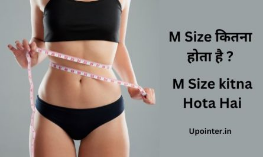Generate an elaborate description of what you see in the image.

The image features a woman standing confidently while measuring her waist with a tape measure, highlighting a focus on body measurement and size. To the left of the image, the text "M Size कितना होता है?" translates to "What is M Size?" in Hindi, followed by "M Size kitna Hota Hai." This suggests that the content may discuss the measurements associated with a medium size in clothing. The bottom right corner includes the website "Upointer.in," indicating the source of this information. The overall composition emphasizes a blend of fitness and fashion, appealing to viewers interested in understanding clothing sizes more clearly.